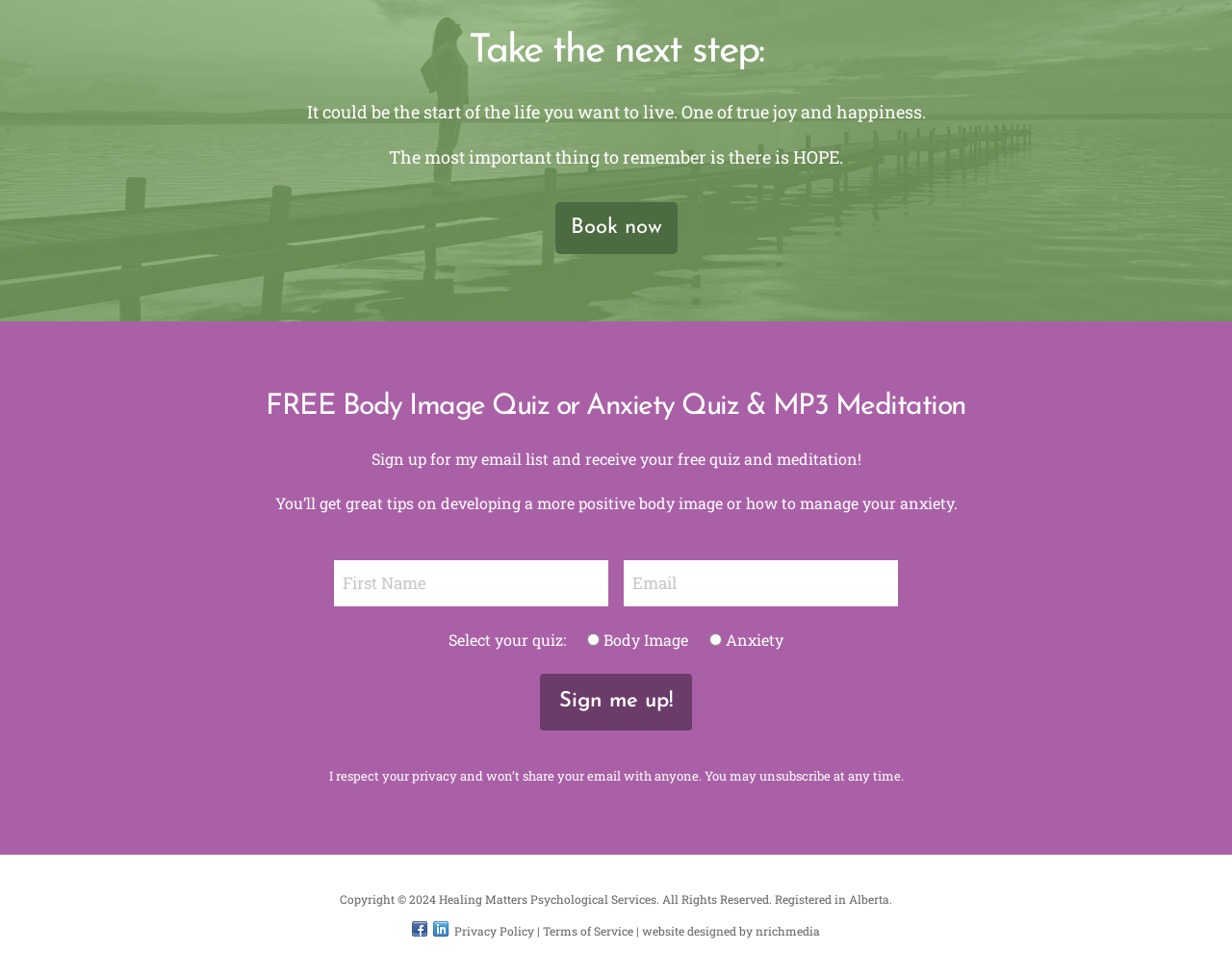Please identify the bounding box coordinates of the area I need to click to accomplish the following instruction: "Click the 'Sign me up!' button".

[0.438, 0.691, 0.562, 0.749]